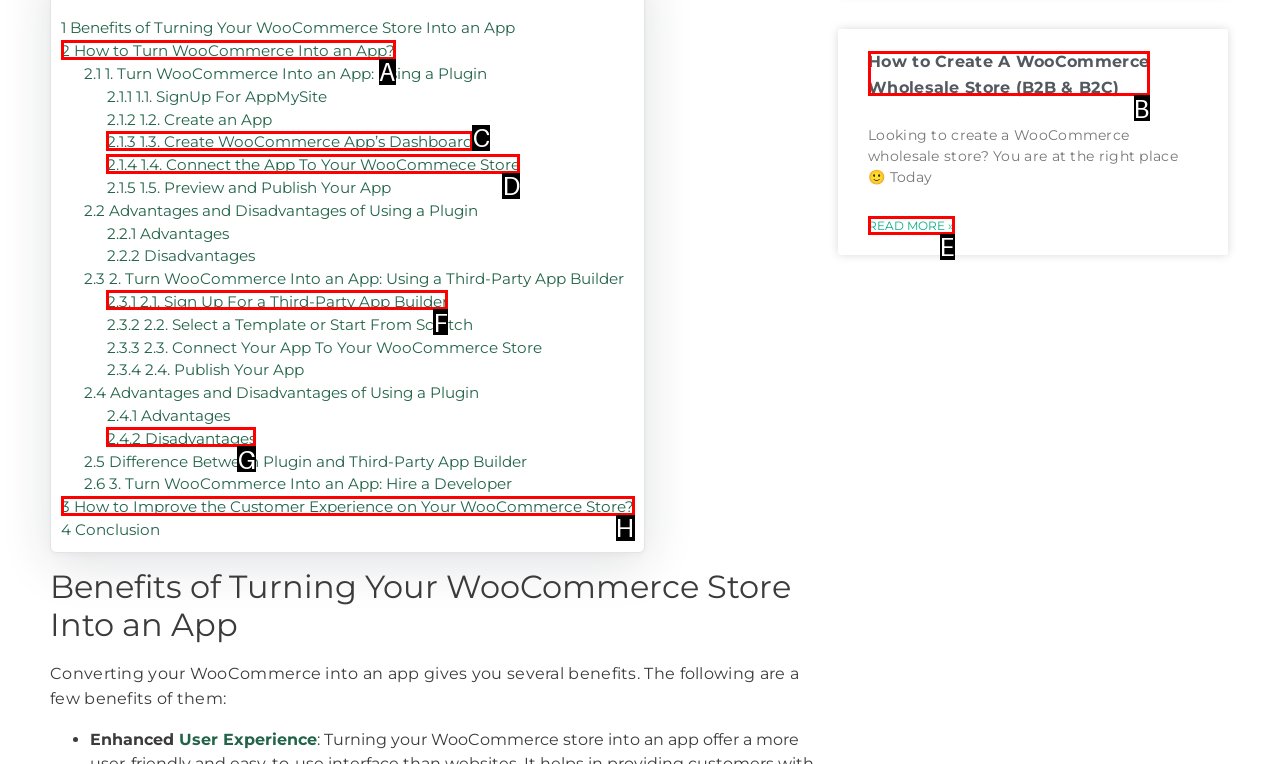Based on the description Read More », identify the most suitable HTML element from the options. Provide your answer as the corresponding letter.

E